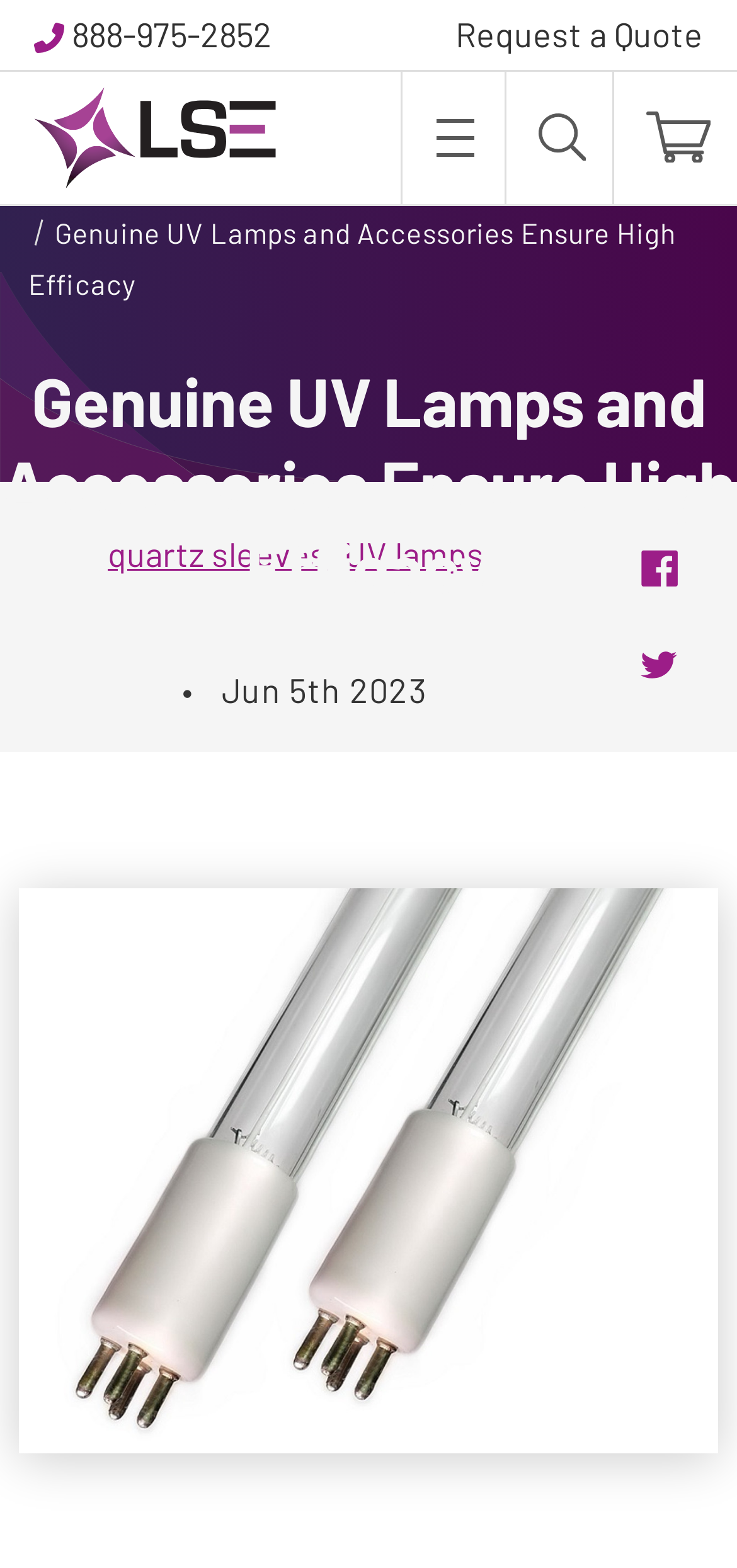Determine the bounding box coordinates of the element's region needed to click to follow the instruction: "Search for something". Provide these coordinates as four float numbers between 0 and 1, formatted as [left, top, right, bottom].

[0.687, 0.046, 0.831, 0.13]